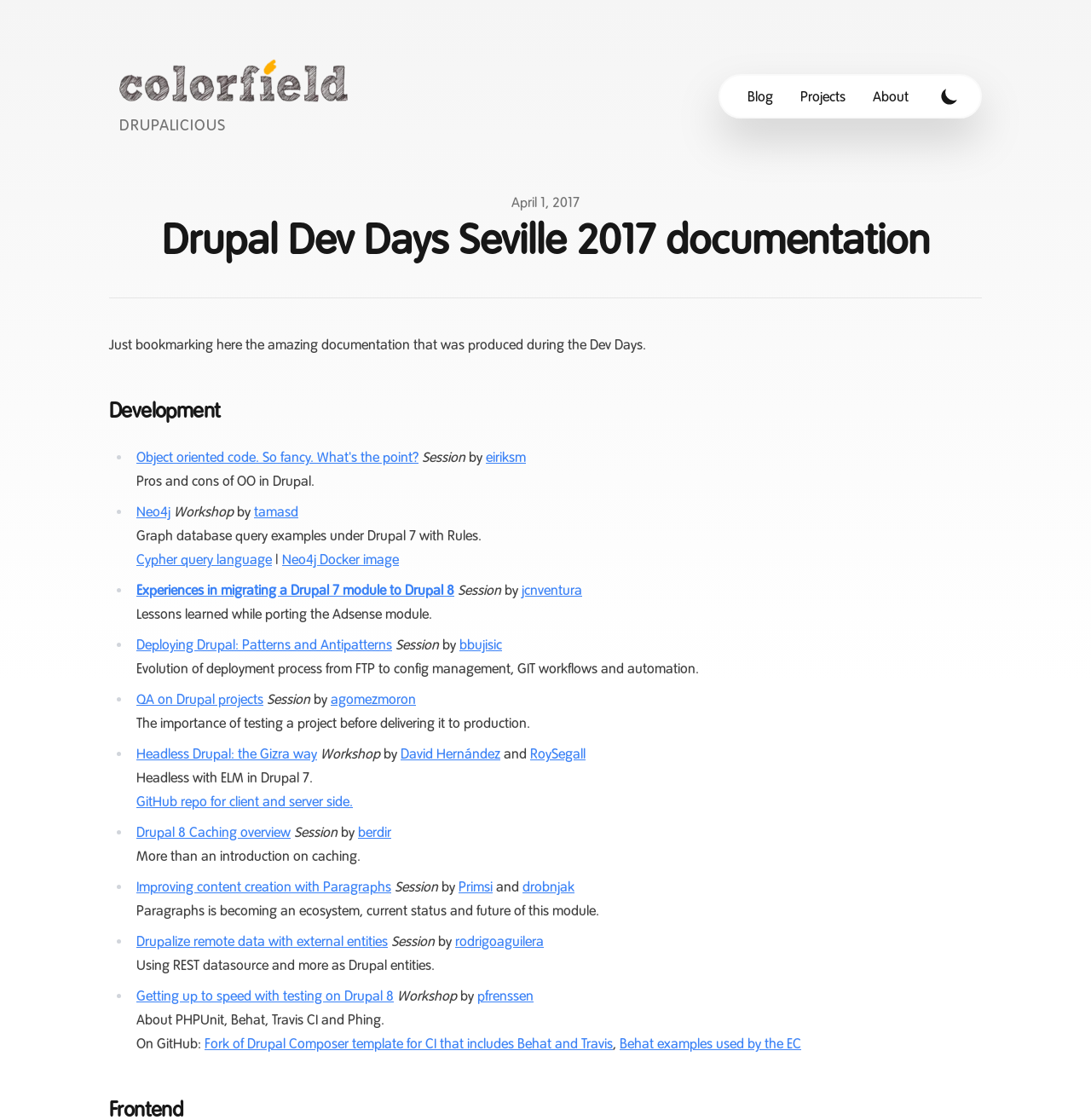How many sessions are listed on the webpage?
Answer the question with just one word or phrase using the image.

9